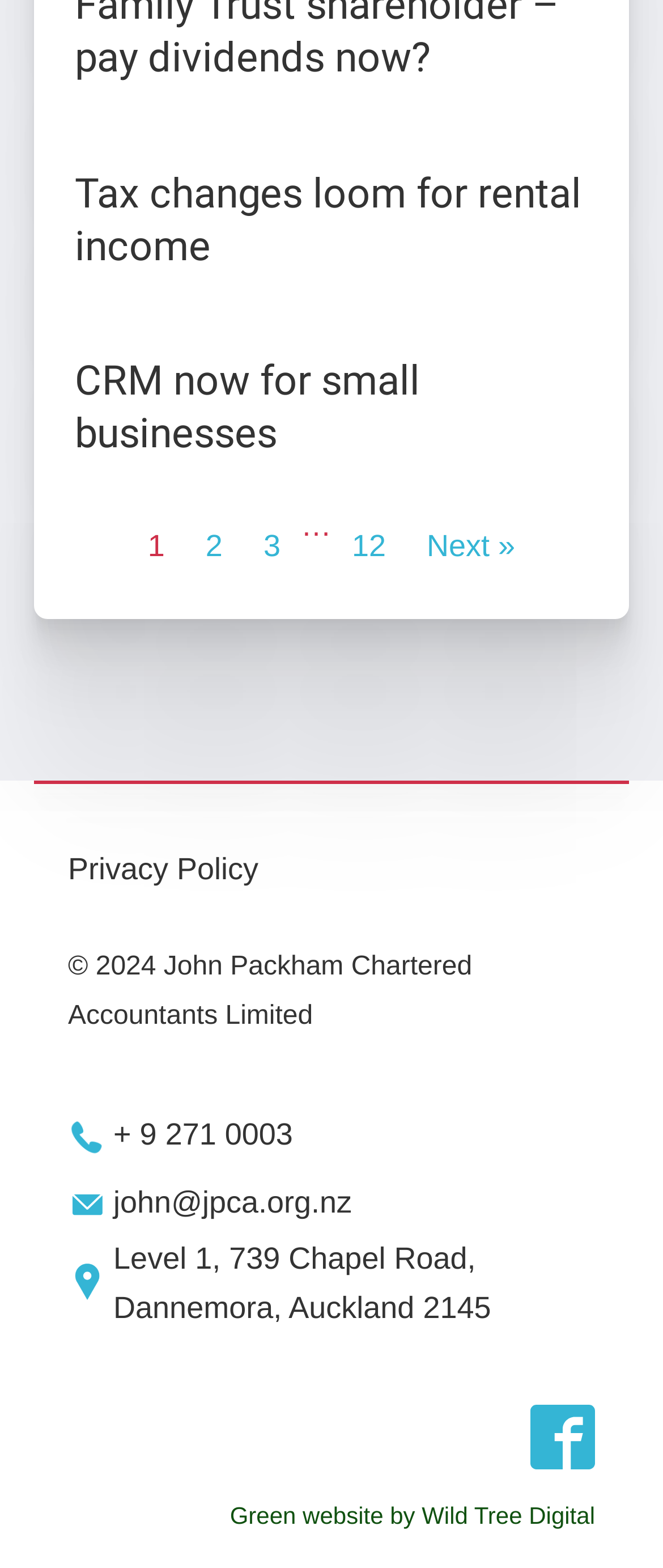Please study the image and answer the question comprehensively:
What is the name of the company that designed the website?

The webpage has a link 'Green website by Wild Tree Digital' at the bottom which indicates that the website was designed by Wild Tree Digital.